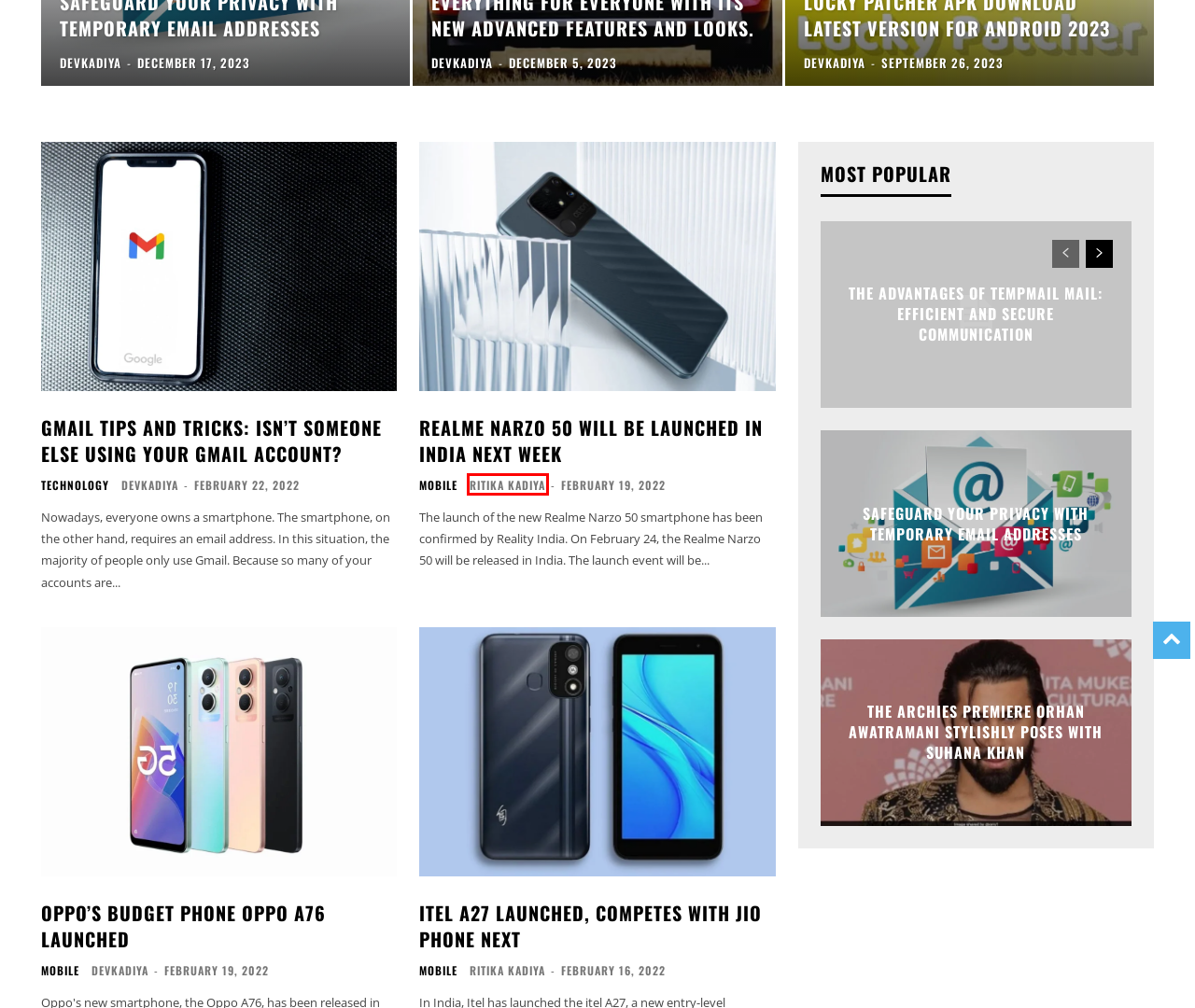Examine the screenshot of a webpage with a red rectangle bounding box. Select the most accurate webpage description that matches the new webpage after clicking the element within the bounding box. Here are the candidates:
A. Oppo's budget phone Oppo A76 launched
B. Gmail Tips and Tricks: Isn't someone else using your Gmail account?
C. itel A27 launched, competes with Jio Phone Next
D. The Advantages of Tempmail Mail: Efficient and Secure Communication
E. Devkadiya
F. Realme Narzo 50 will be launched in India next week
G. The Archies Premiere Orhan Awatramani Stylishly Poses With Suhana Khan
H. Ritika Kadiya

H